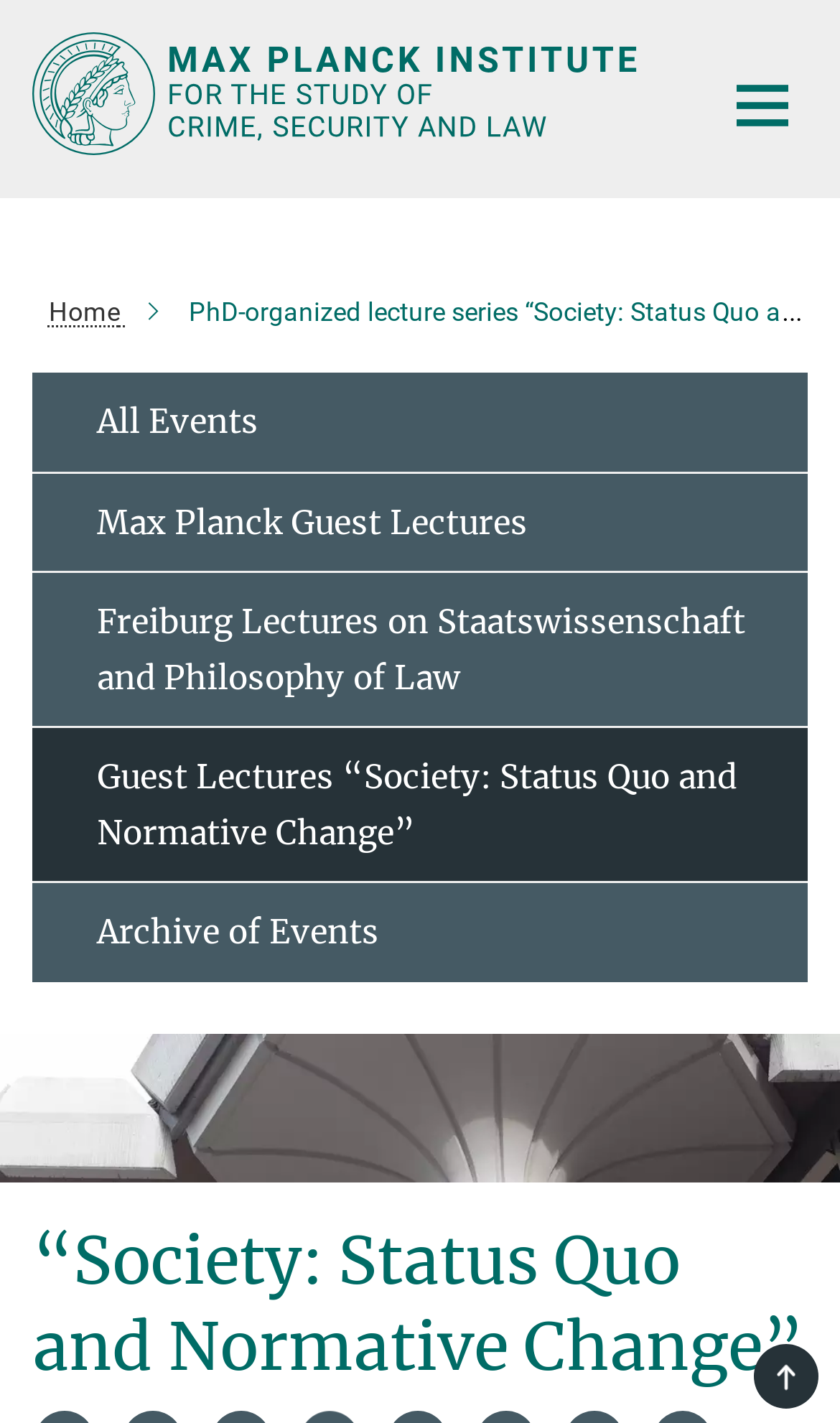How many navigation links are there?
Please provide a single word or phrase based on the screenshot.

6